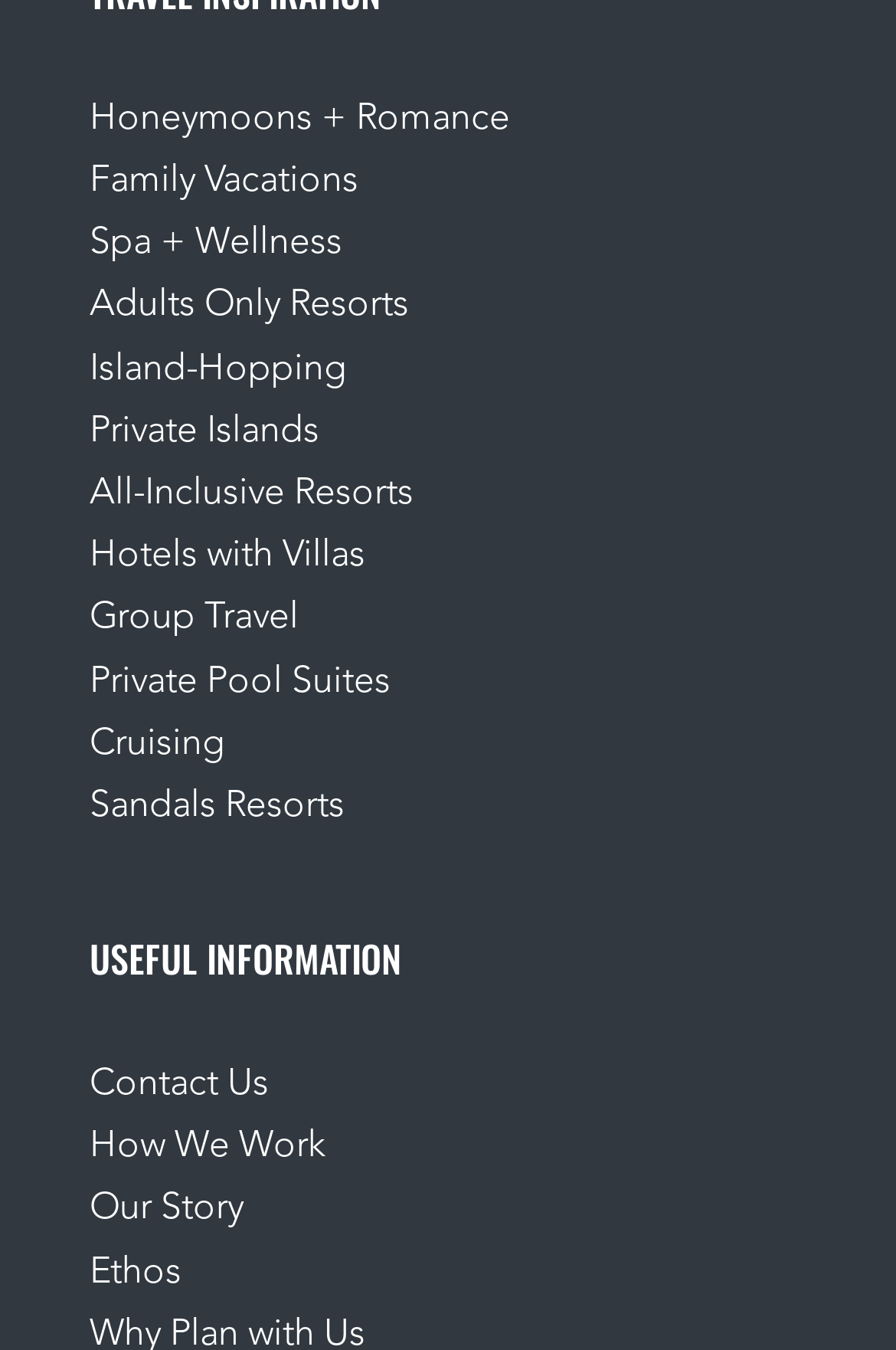What is the last link on the webpage?
Please respond to the question thoroughly and include all relevant details.

The last link on the webpage is 'Ethos', which is located at the bottom of the webpage and has a bounding box coordinate of [0.1, 0.929, 0.203, 0.956].